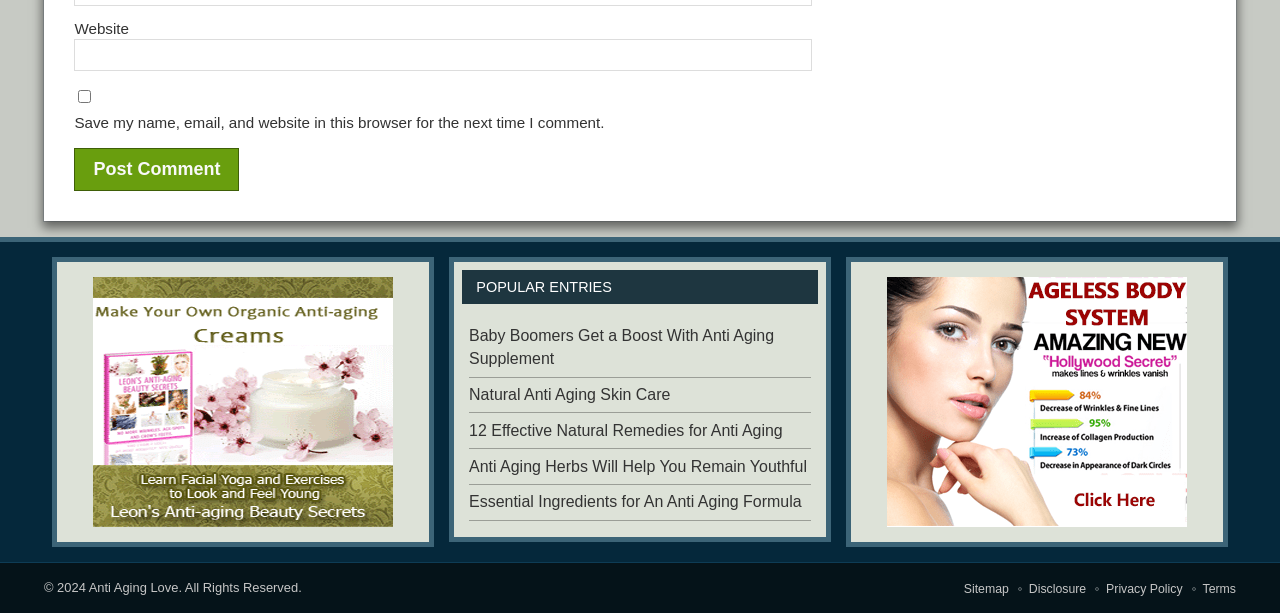Answer the question below in one word or phrase:
What is the copyright year of the webpage?

2024